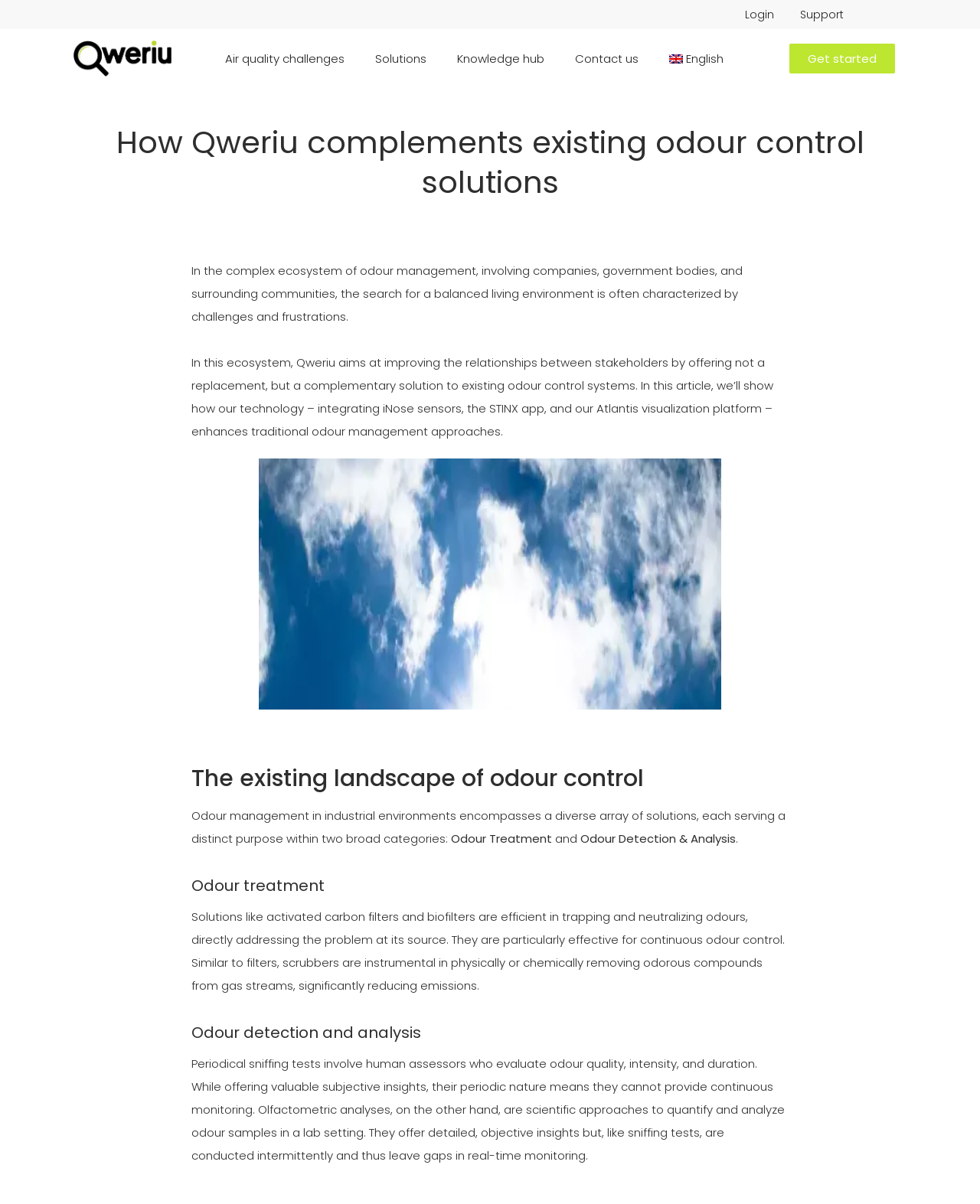Determine the bounding box coordinates of the element that should be clicked to execute the following command: "Click on Login".

[0.747, 0.006, 0.803, 0.018]